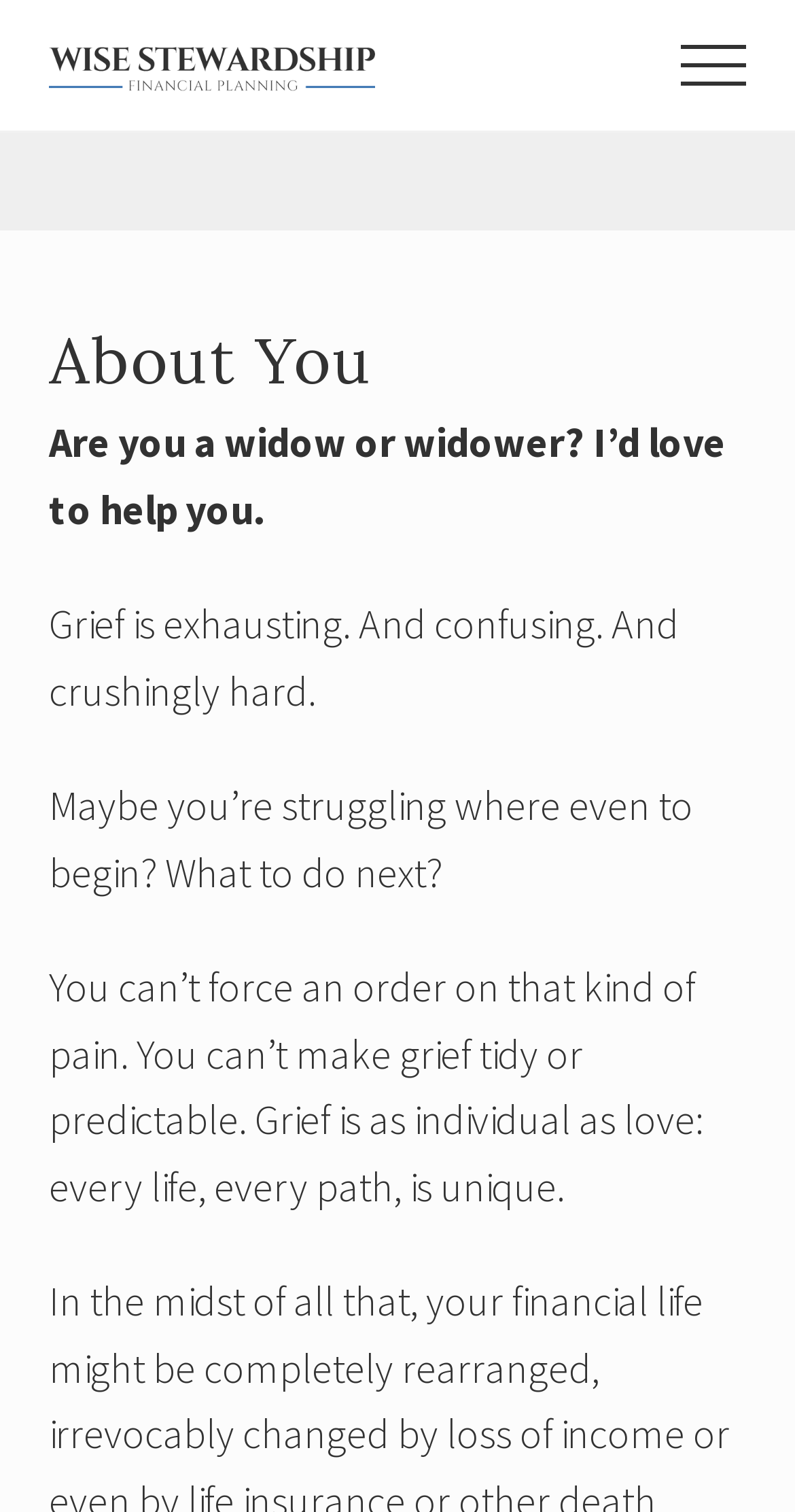Summarize the webpage with intricate details.

This webpage is about Wise Stewardship Financial Planning, specifically catering to widows and military personnel. At the top left corner, there is a link to the main menu, followed by links to skip to main content, primary sidebar, and footer. 

On the top center, the company's logo, Wise Stewardship Financial Planning, is displayed as an image, accompanied by a link with the same name. Below the logo, there is a brief description of the company's services, stating that it is a financial planner for widows and military personnel.

On the right side of the page, there is a button labeled "Menu". When expanded, it reveals a section titled "About You". This section contains a series of paragraphs discussing the struggles of grief, acknowledging its complexity and uniqueness. The text expresses empathy and understanding, suggesting that the company is willing to help individuals navigate their difficult situations.